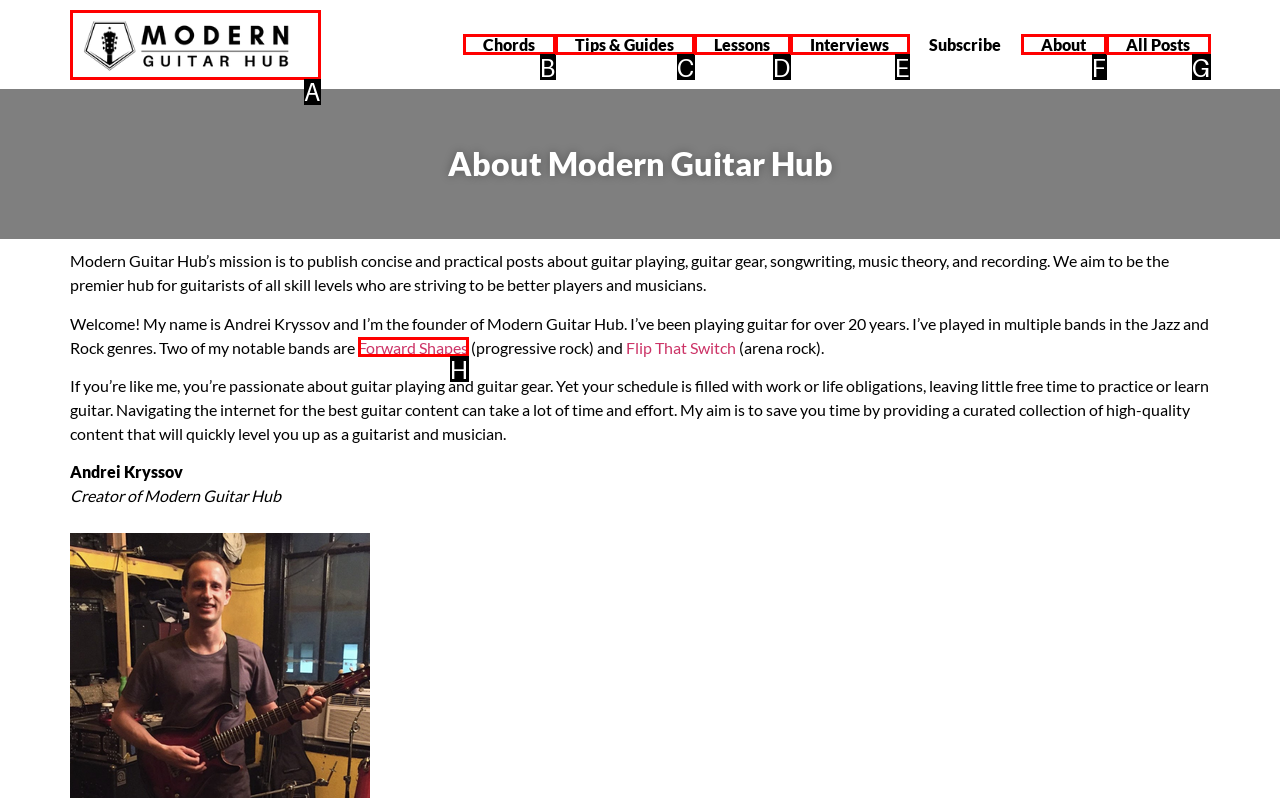Select the appropriate HTML element to click for the following task: Visit Forward Shapes
Answer with the letter of the selected option from the given choices directly.

H